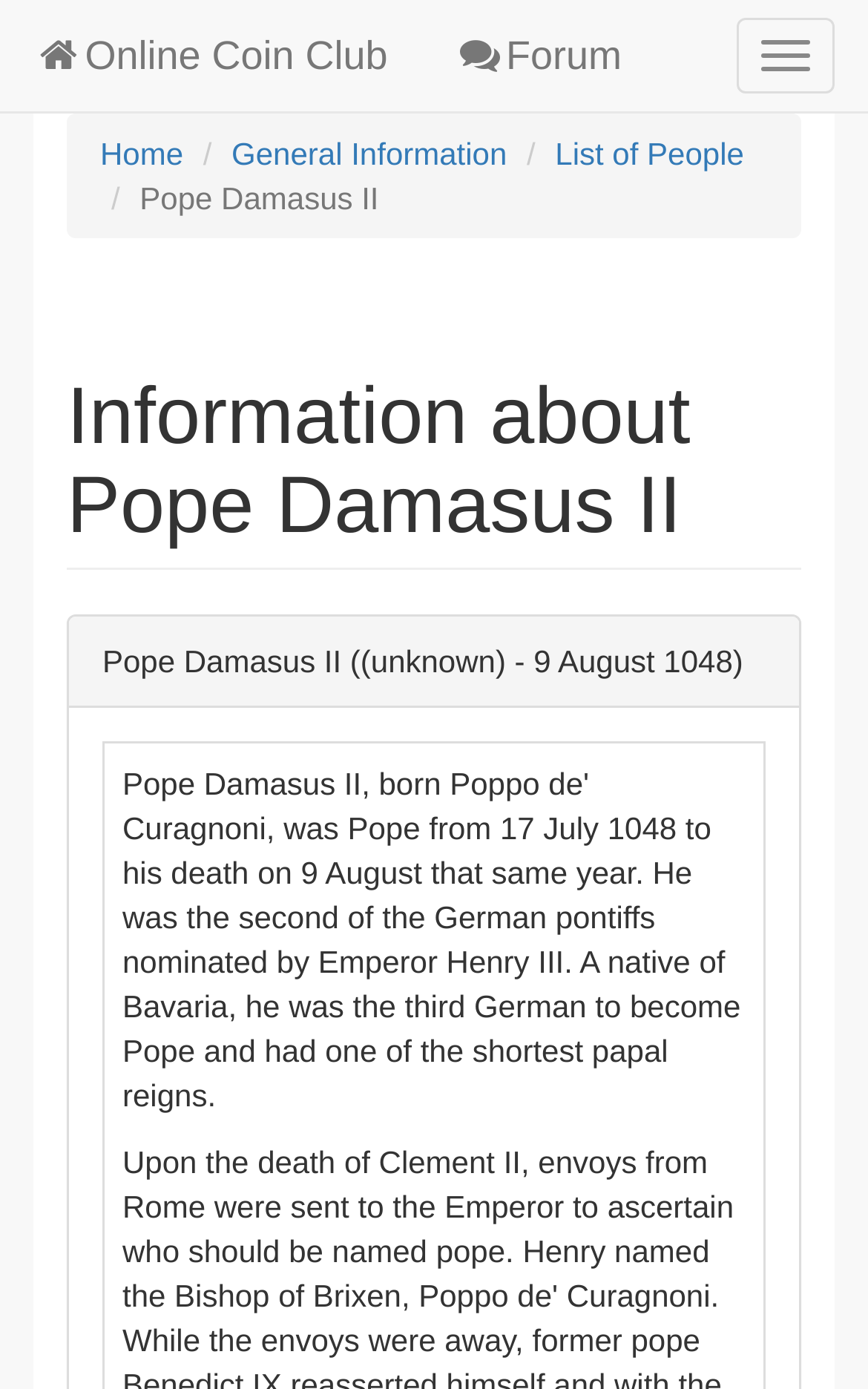Offer an extensive depiction of the webpage and its key elements.

The webpage is about Pope Damasus II, providing brief information related to coinage. At the top right corner, there is a button labeled "Toggle navigation". Next to it, on the top left, is the website's title "Online Coin Club" with a small icon, followed by a link to the "Forum" section. 

Below the title, a navigation bar, also known as a breadcrumb, spans across the page, containing links to "Home", "General Information", and "List of People". In the middle of this navigation bar, the title "Pope Damasus II" is displayed prominently.

Further down, a heading "Information about Pope Damasus II" is centered, followed by a paragraph of text that provides details about Pope Damasus II, including his lifespan from an unknown birthdate to August 9, 1048.